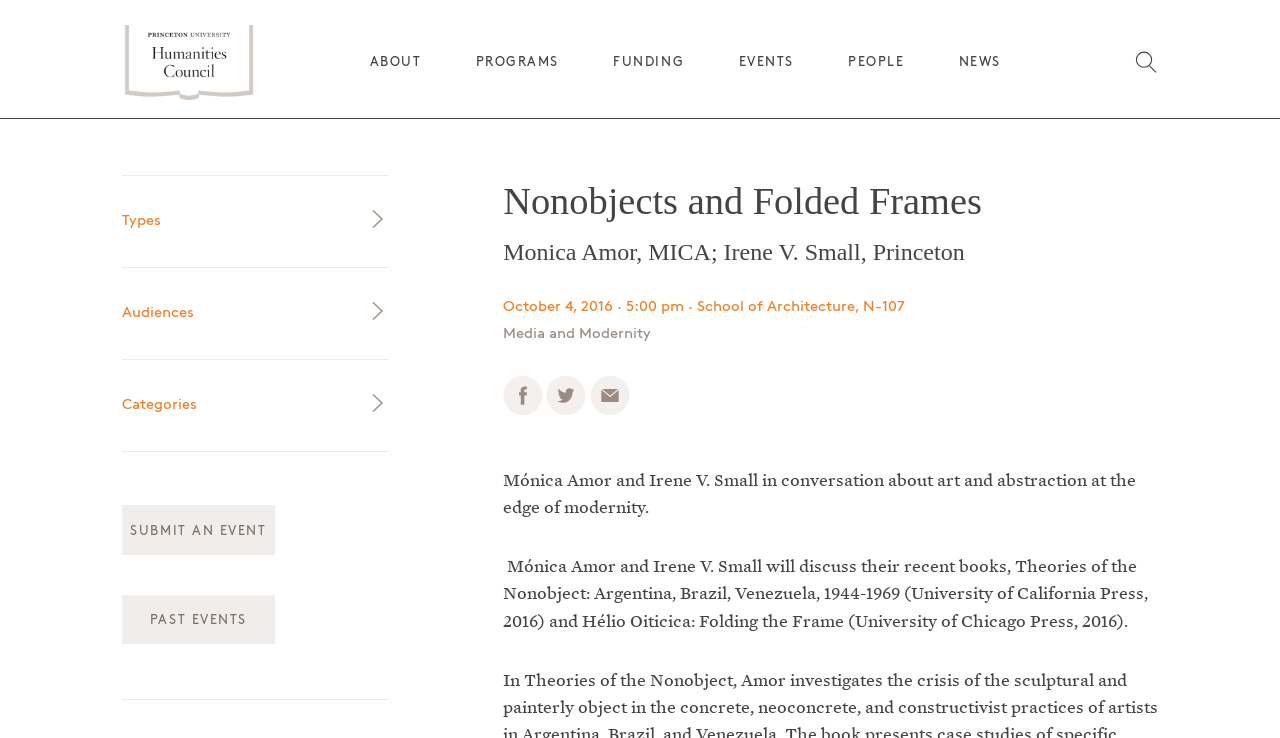Please specify the bounding box coordinates of the element that should be clicked to execute the given instruction: 'Click the ABOUT link'. Ensure the coordinates are four float numbers between 0 and 1, expressed as [left, top, right, bottom].

[0.289, 0.076, 0.329, 0.093]